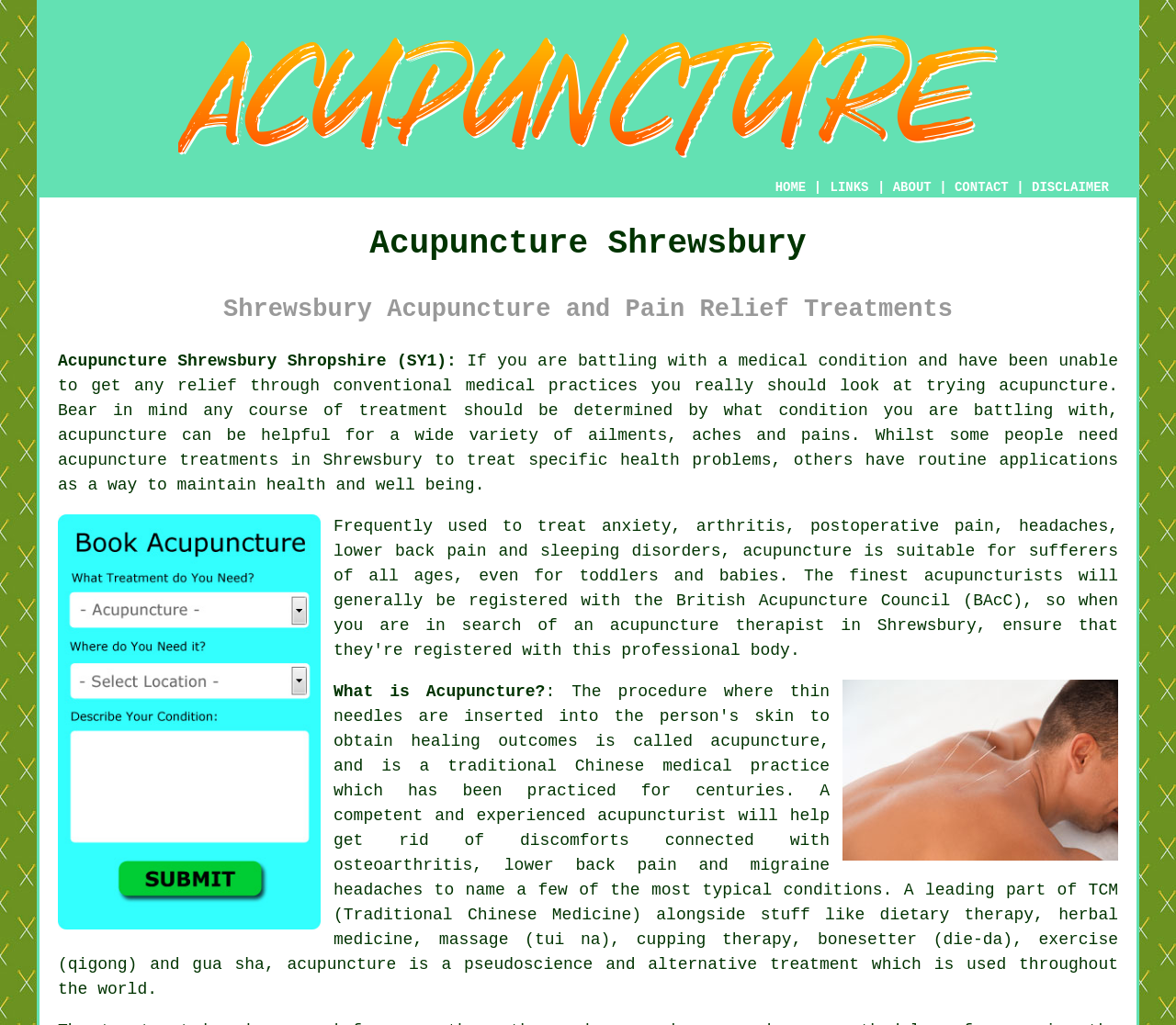What is the main topic of this webpage?
Answer the question with as much detail as possible.

Based on the webpage content, I can see that the main topic is acupuncture, as it is mentioned in the headings, links, and text descriptions. The webpage seems to be providing information about acupuncture treatments and services in Shrewsbury, Shropshire.